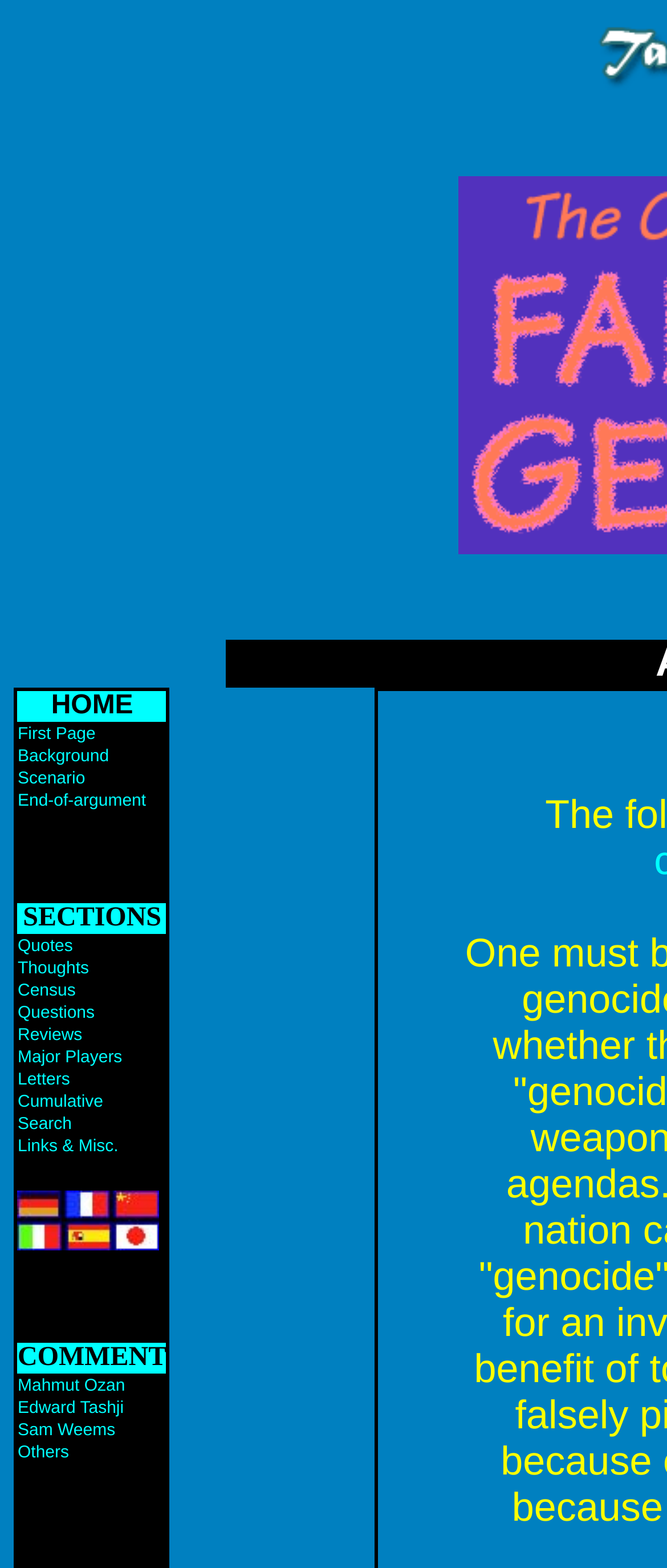What is the label of the first gridcell in the second table?
Look at the image and respond with a one-word or short-phrase answer.

SECTIONS